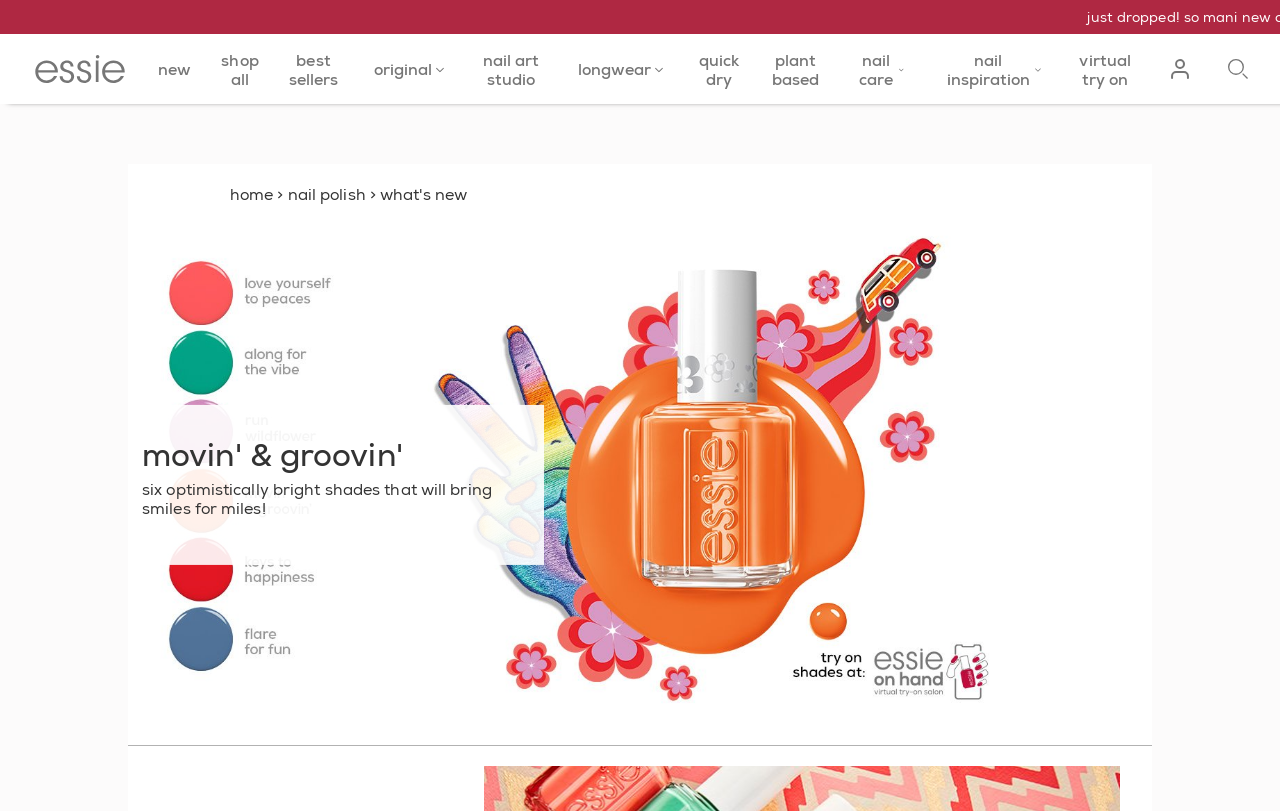Using the webpage screenshot and the element description original, determine the bounding box coordinates. Specify the coordinates in the format (top-left x, top-left y, bottom-right x, bottom-right y) with values ranging from 0 to 1.

[0.288, 0.061, 0.352, 0.111]